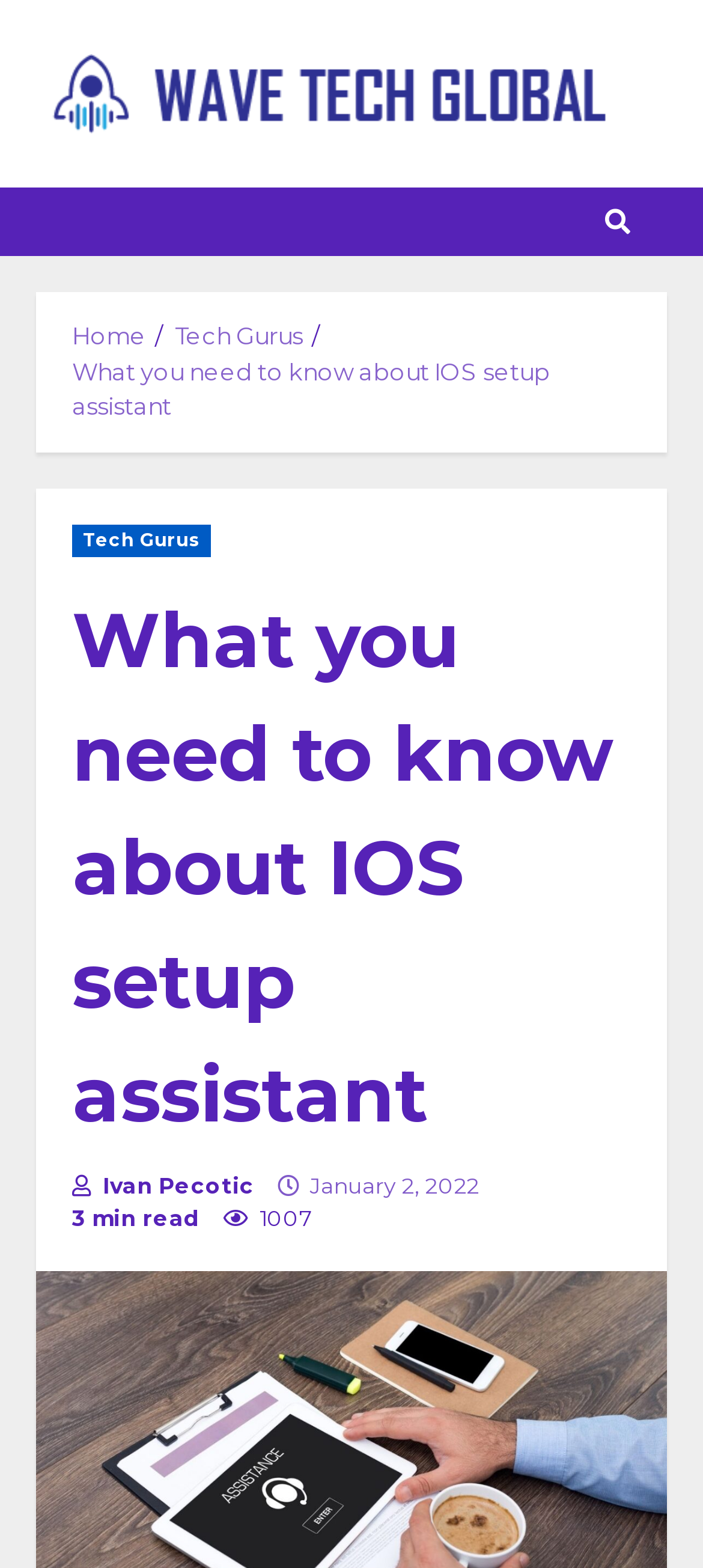From the image, can you give a detailed response to the question below:
What is the name of the website?

I determined the answer by looking at the link element with the text 'Wave Tech Global' at the top of the webpage, which is likely the website's logo or title.